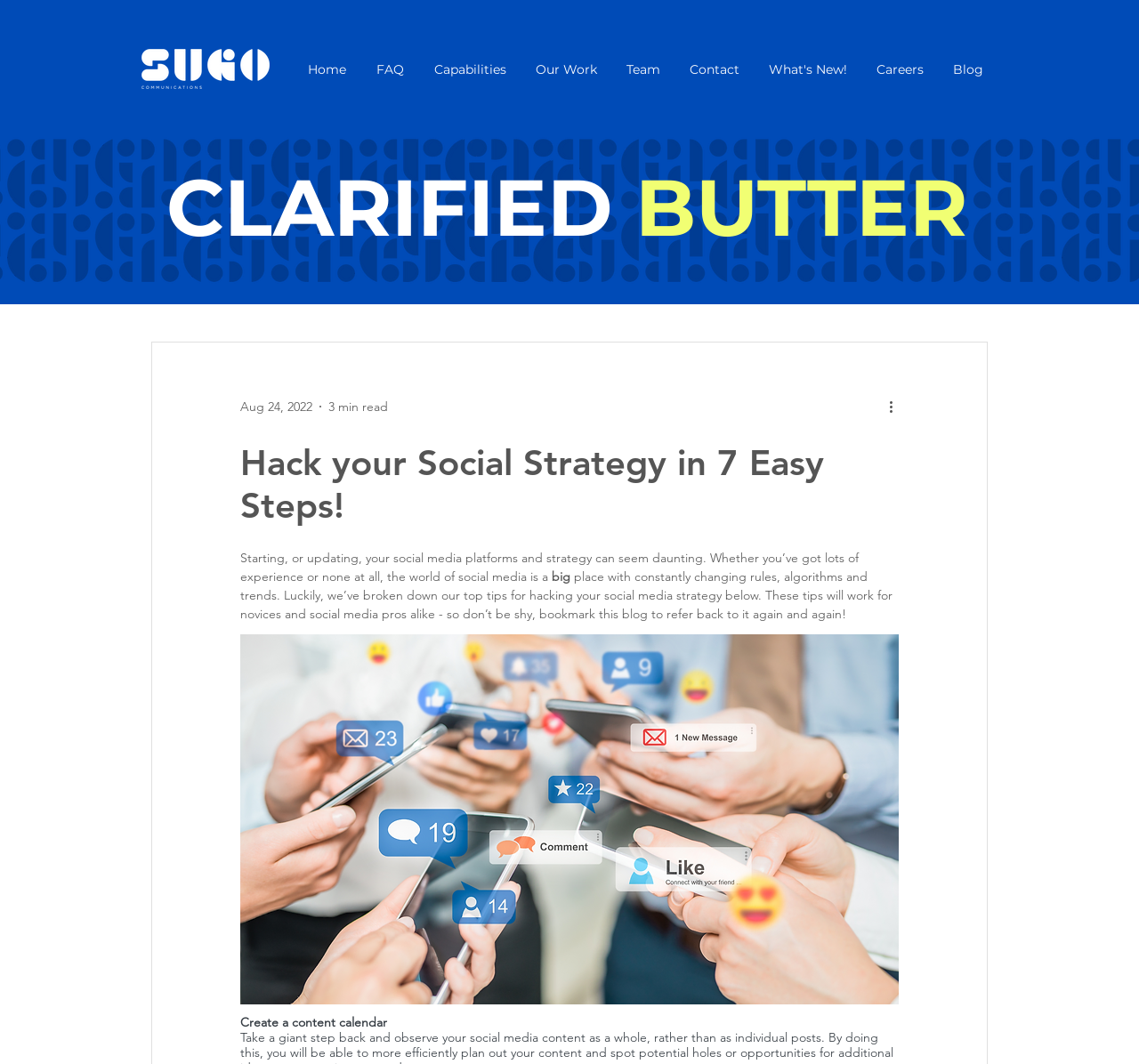Can you determine the main header of this webpage?

Hack your Social Strategy in 7 Easy Steps!